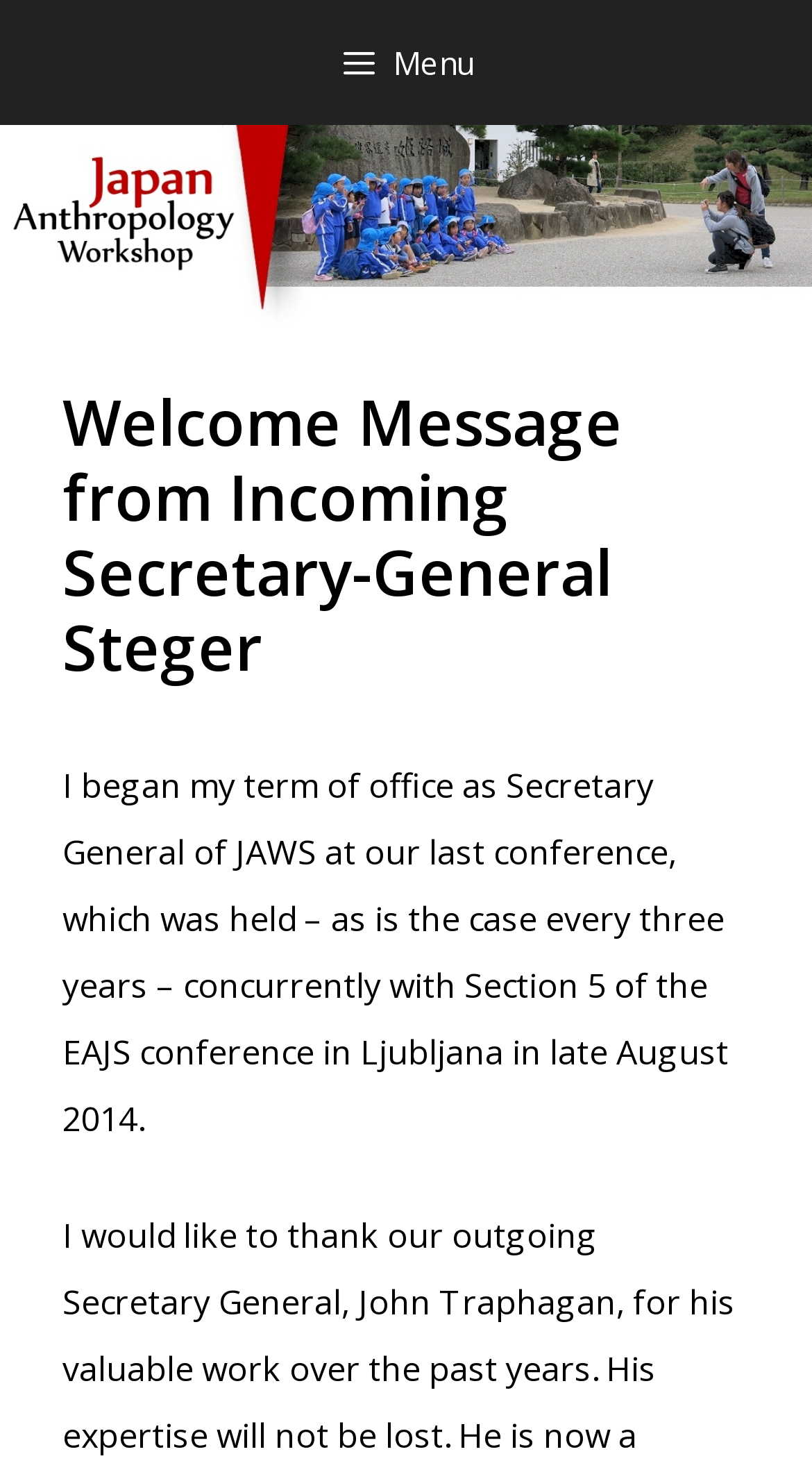Who is the author of the welcome message?
Ensure your answer is thorough and detailed.

I inferred the author of the welcome message by reading the heading 'Welcome Message from Incoming Secretary-General Steger' which is located within the HeaderAsNonLandmark element.